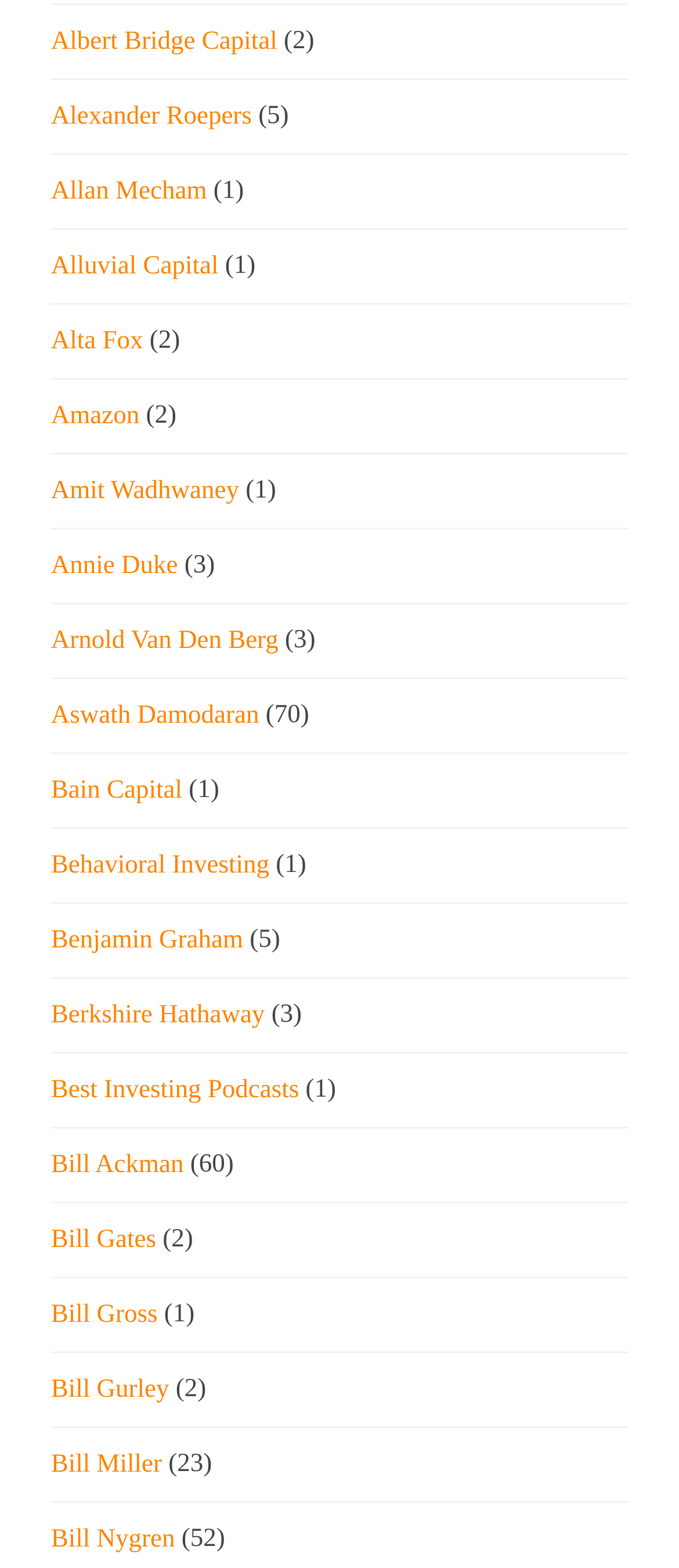Reply to the question with a single word or phrase:
How many StaticText elements are on this webpage?

15